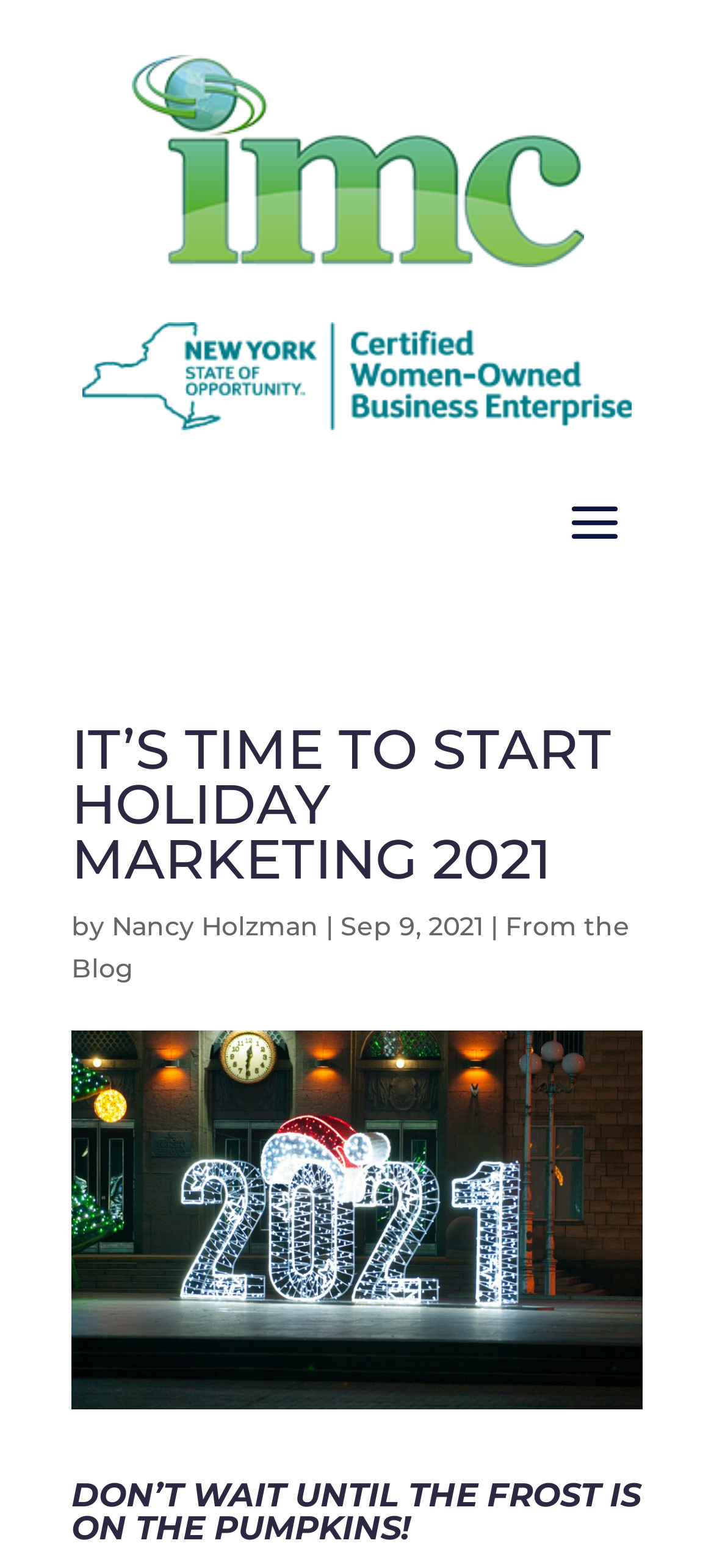Describe all the visual and textual components of the webpage comprehensively.

The webpage is about holiday marketing, specifically focusing on the importance of starting early. At the top left corner, there is a link to skip to the content. Next to it, on the top center, is the IMC 25th Anniversary logo, accompanied by an image of the NY certified women-owned business enterprise logo on the top right corner. 

On the top right side, there is a menu button that, when expanded, reveals a section with a heading that reads "IT'S TIME TO START HOLIDAY MARKETING 2021". Below the heading, there is a byline that includes the author's name, Nancy Holzman, and the date of the article, September 9, 2021. 

Further down, there is a main heading that reads "DON'T WAIT UNTIL THE FROST IS ON THE PUMPKINS!", which is likely the title of the article. The content of the article is not explicitly described in the accessibility tree, but it is likely to be related to the importance of starting holiday marketing early, as hinted by the title.